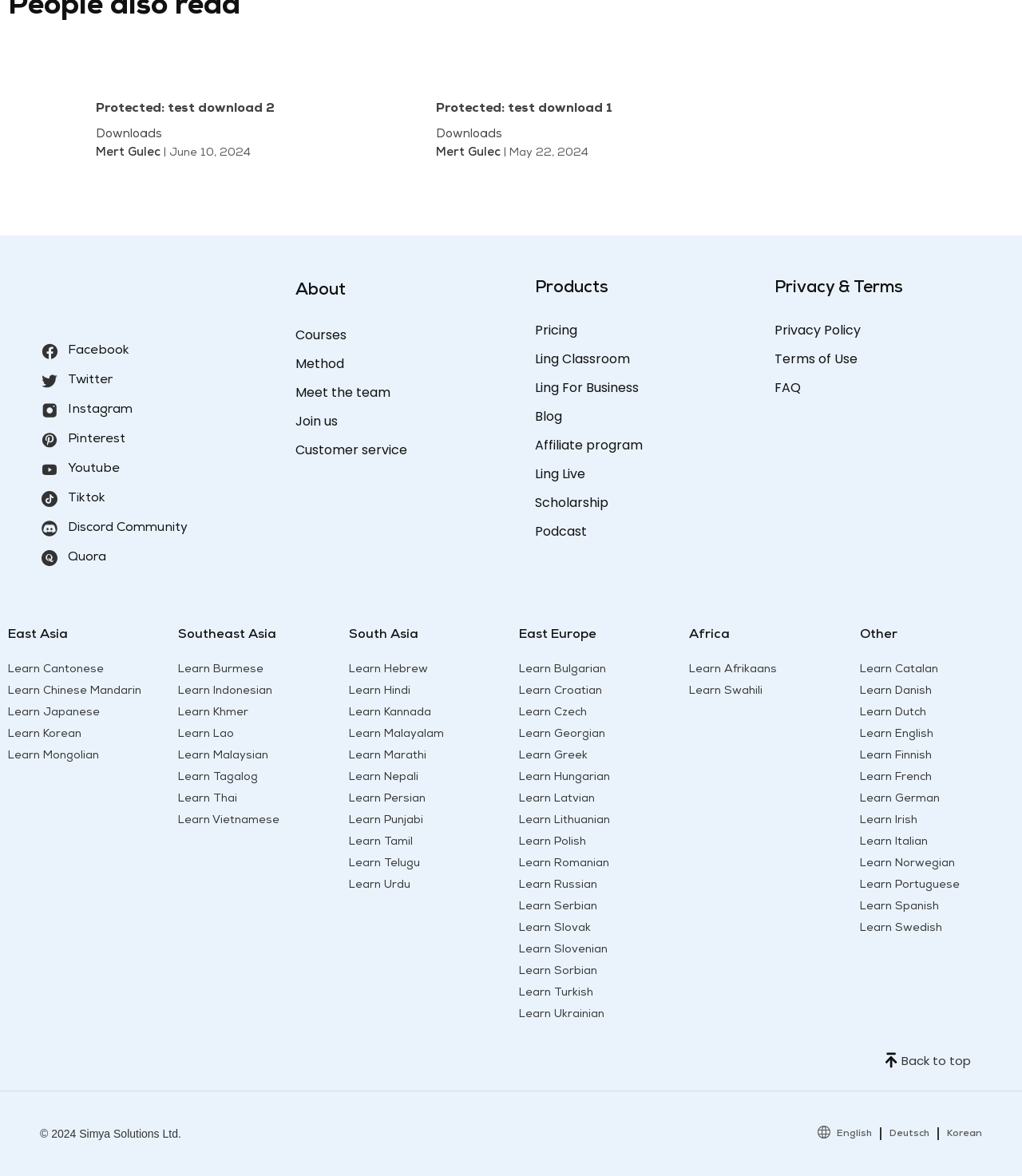Locate the bounding box coordinates of the clickable element to fulfill the following instruction: "Follow the 'Facebook' social media link". Provide the coordinates as four float numbers between 0 and 1 in the format [left, top, right, bottom].

[0.039, 0.291, 0.258, 0.307]